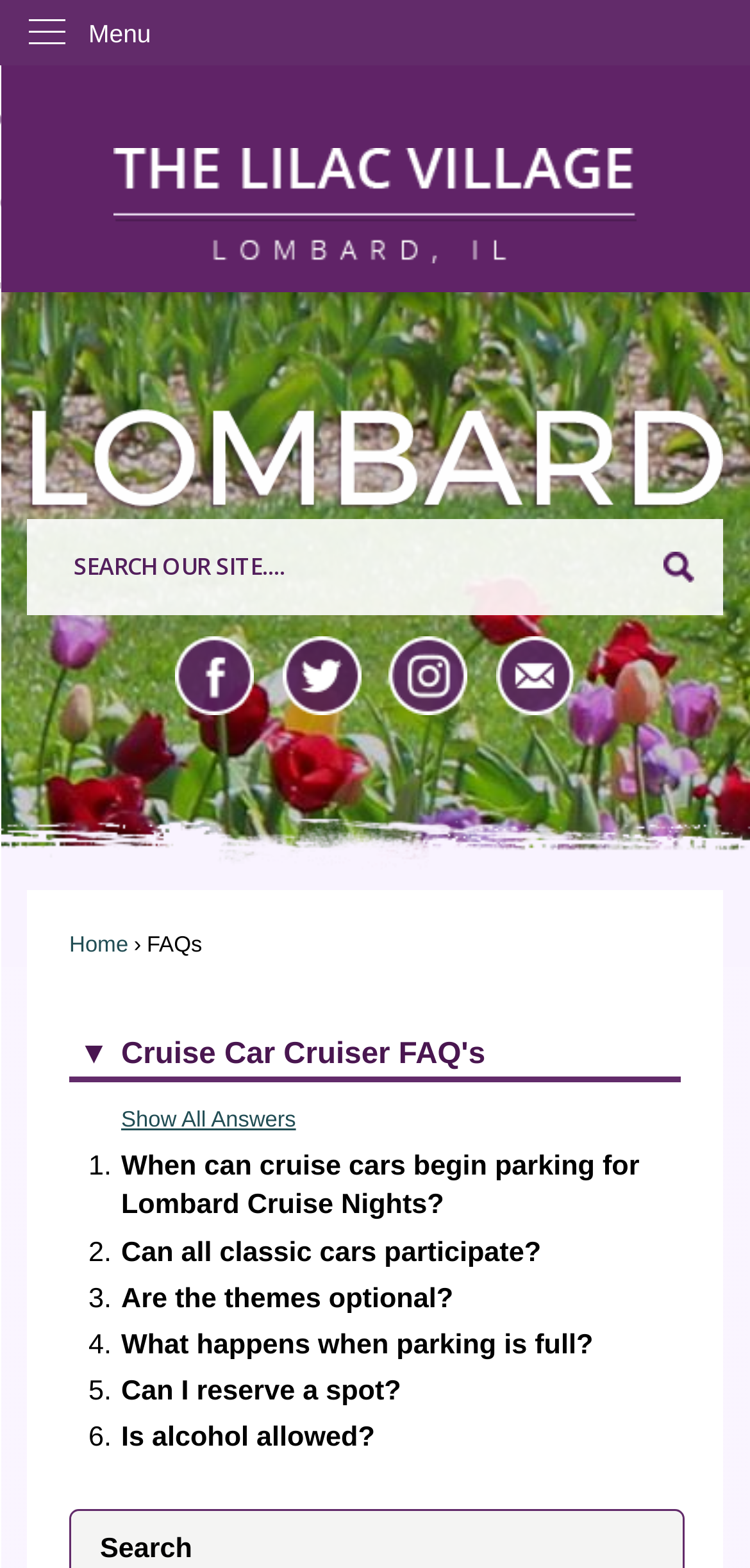Please answer the following question using a single word or phrase: 
What social media platforms are linked on this page?

Facebook, Twitter, Instagram, mail